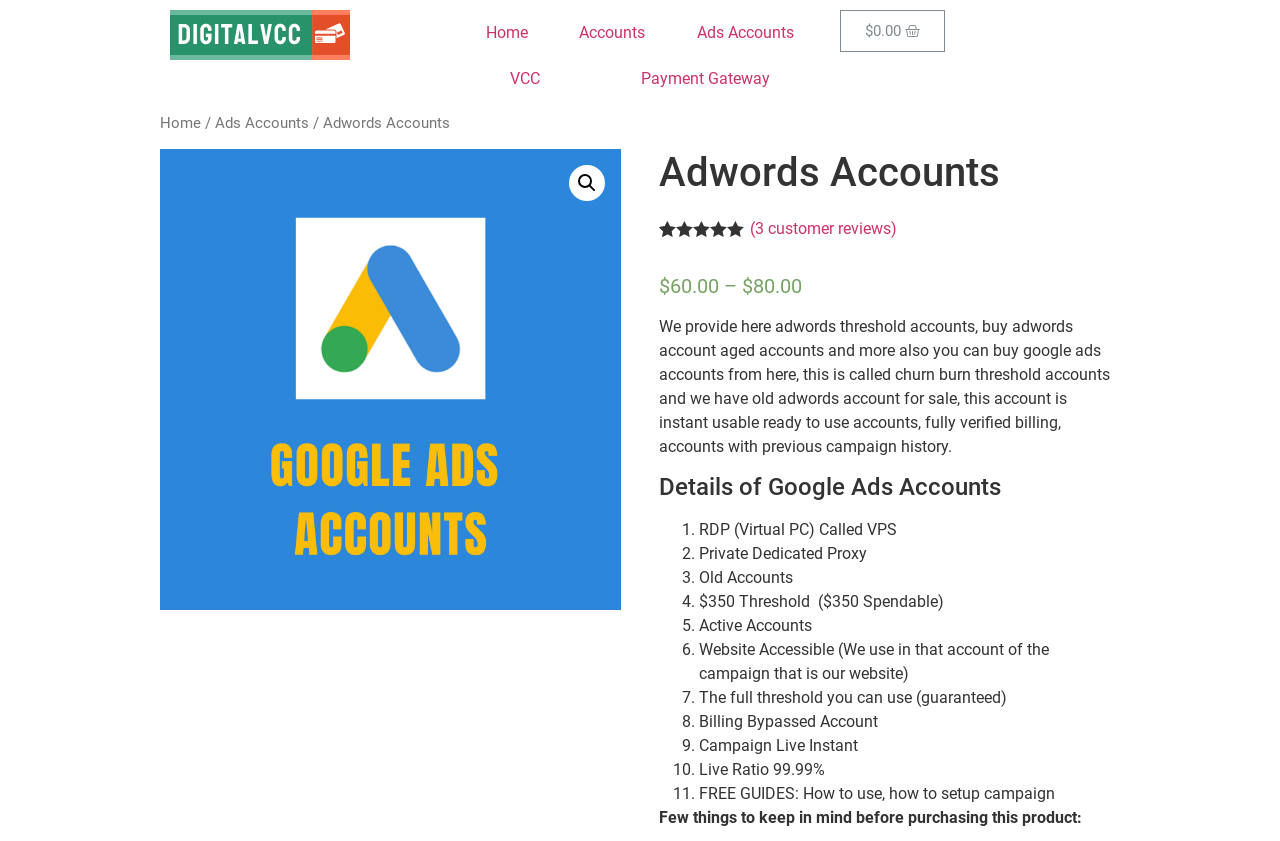Please identify the bounding box coordinates of where to click in order to follow the instruction: "Click the 'CYBER SECURITY' link".

None